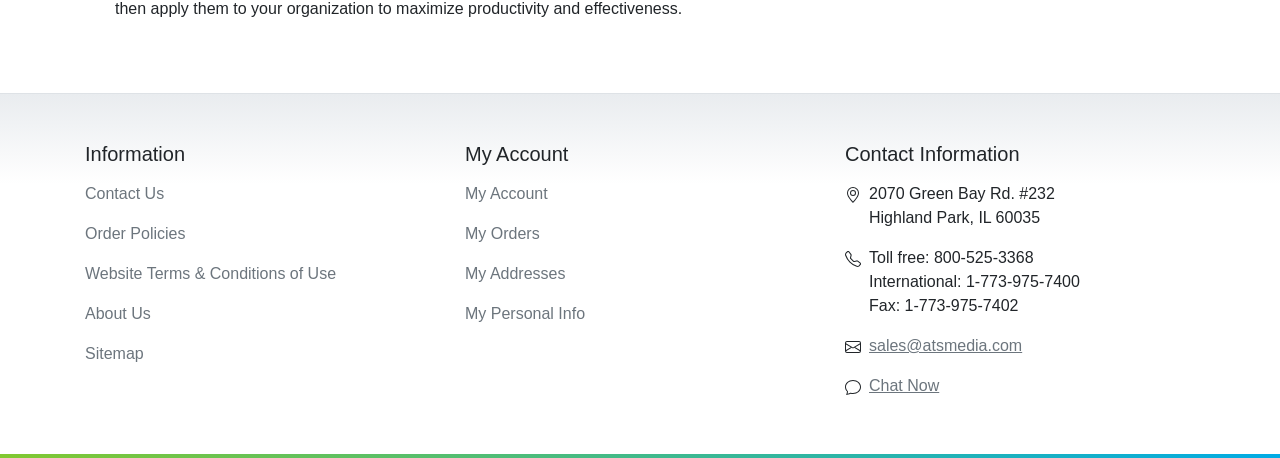Please give the bounding box coordinates of the area that should be clicked to fulfill the following instruction: "Access My Account". The coordinates should be in the format of four float numbers from 0 to 1, i.e., [left, top, right, bottom].

[0.363, 0.38, 0.637, 0.468]